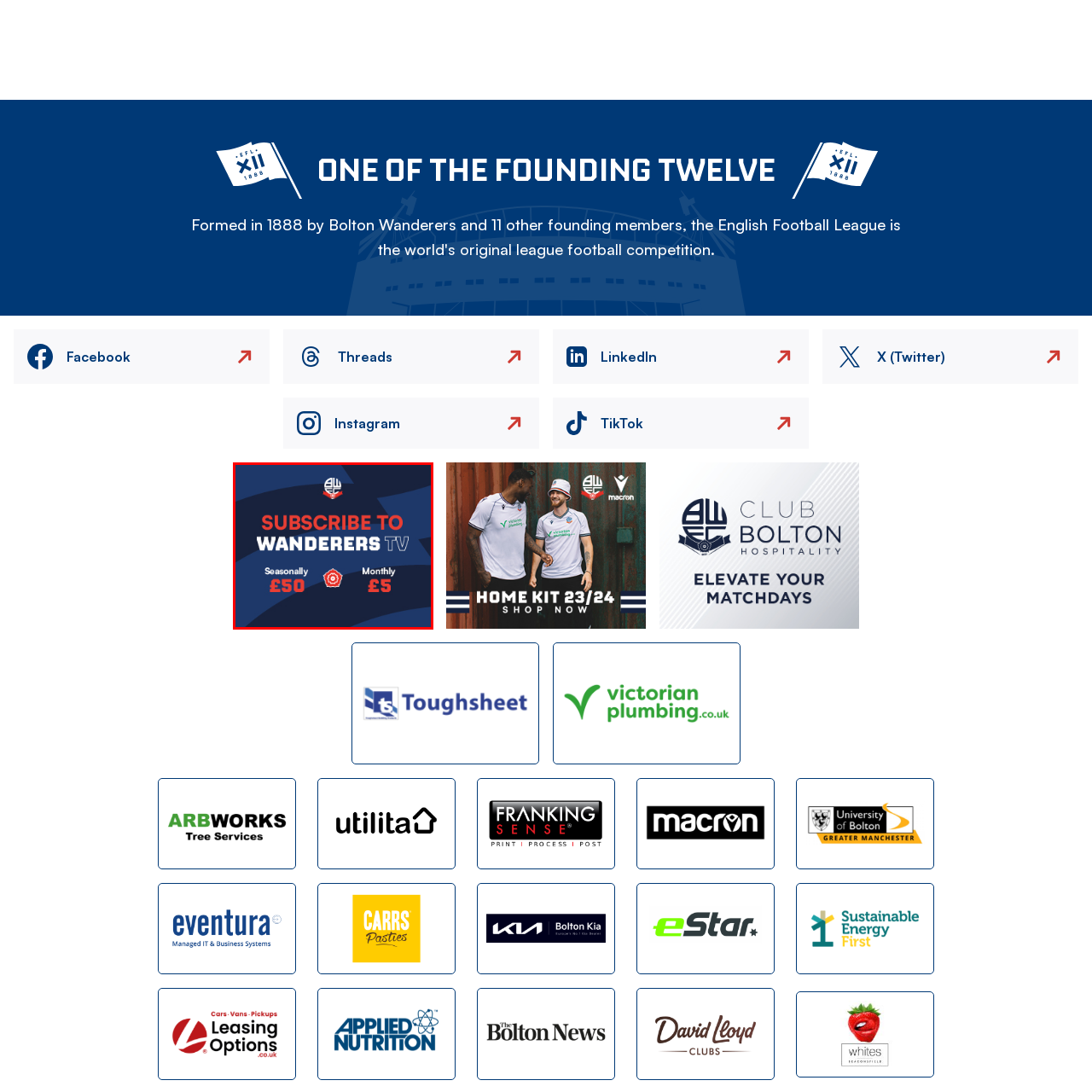Please concentrate on the part of the image enclosed by the red bounding box and answer the following question in detail using the information visible: How many payment options are available?

The message invites fans to subscribe, highlighting two payment options: a seasonal subscription for £50 and a monthly subscription for £5.